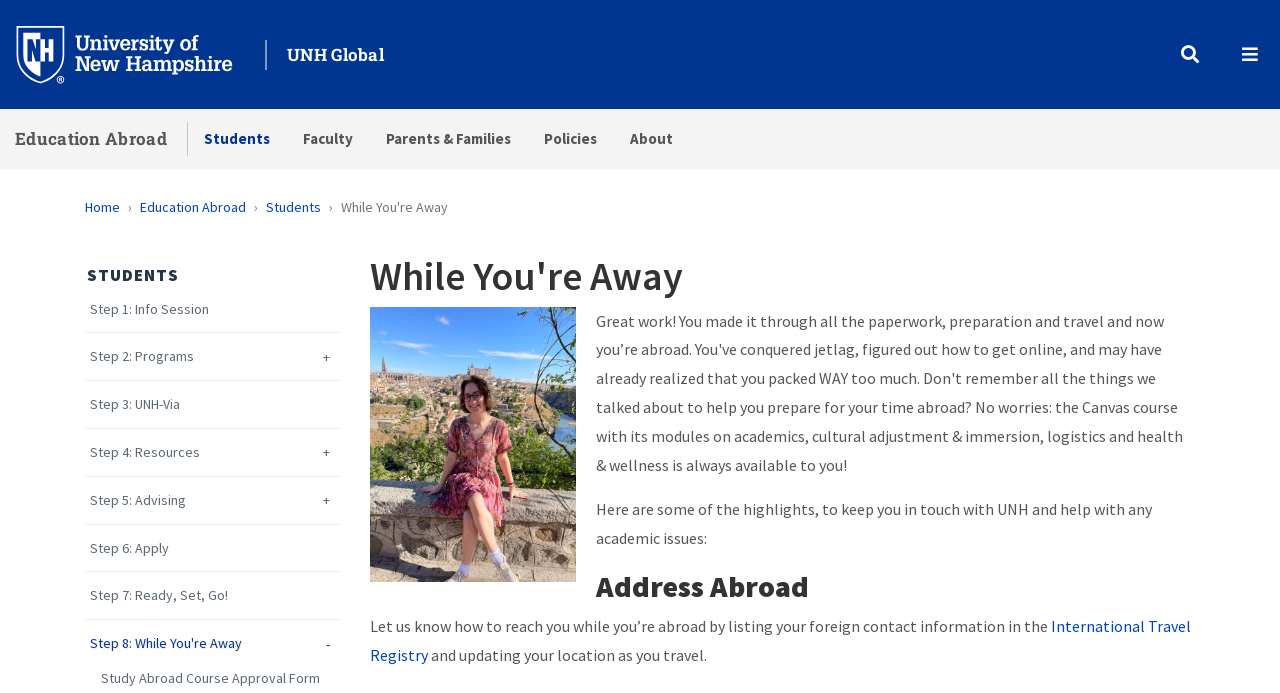Determine the bounding box coordinates of the clickable element to complete this instruction: "Access 'International Travel Registry'". Provide the coordinates in the format of four float numbers between 0 and 1, [left, top, right, bottom].

[0.289, 0.889, 0.93, 0.959]